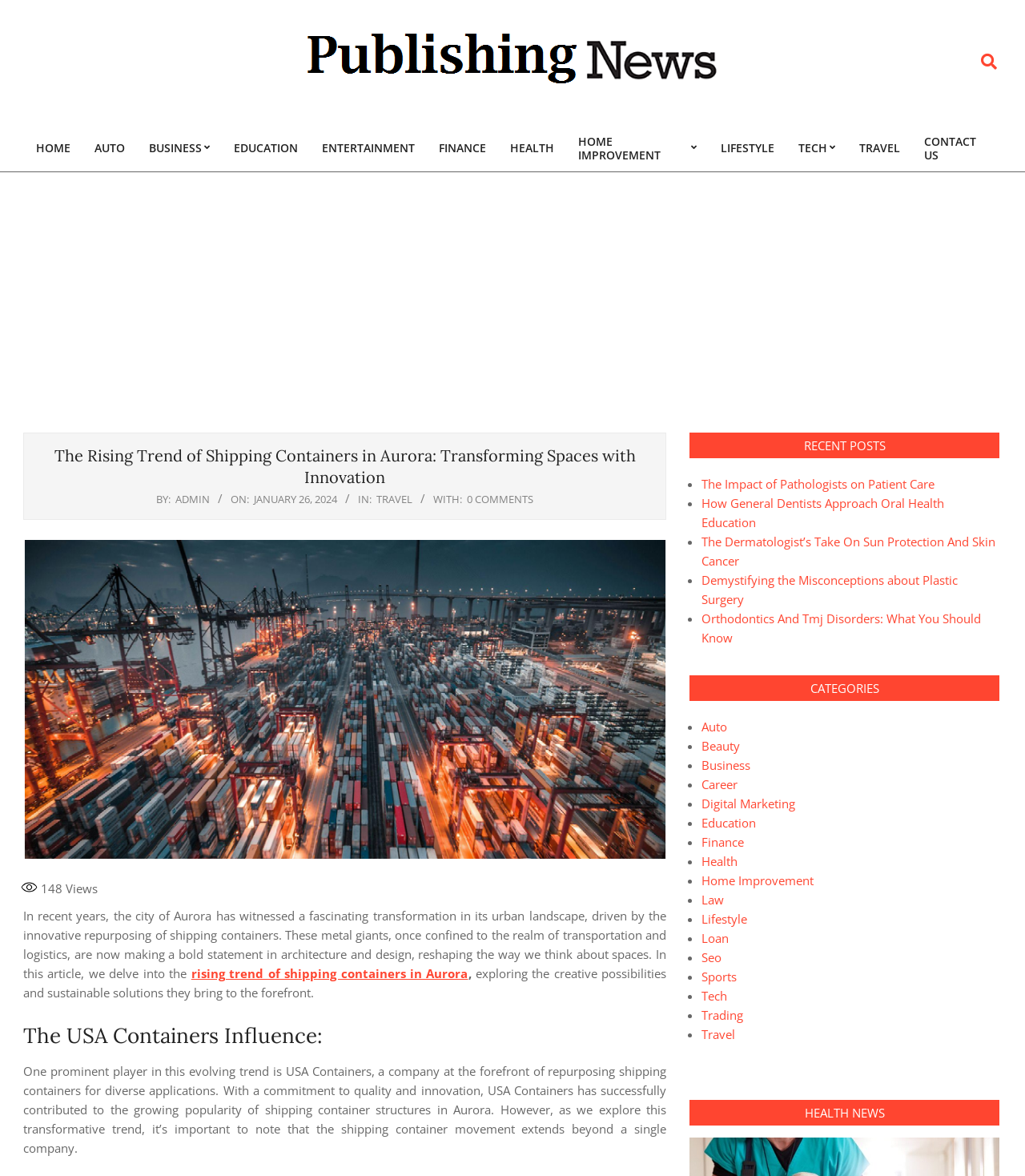What is the name of the company mentioned in the article?
Give a thorough and detailed response to the question.

I found the name of the company by reading the article content, specifically the section that mentions 'One prominent player in this evolving trend is USA Containers...'.